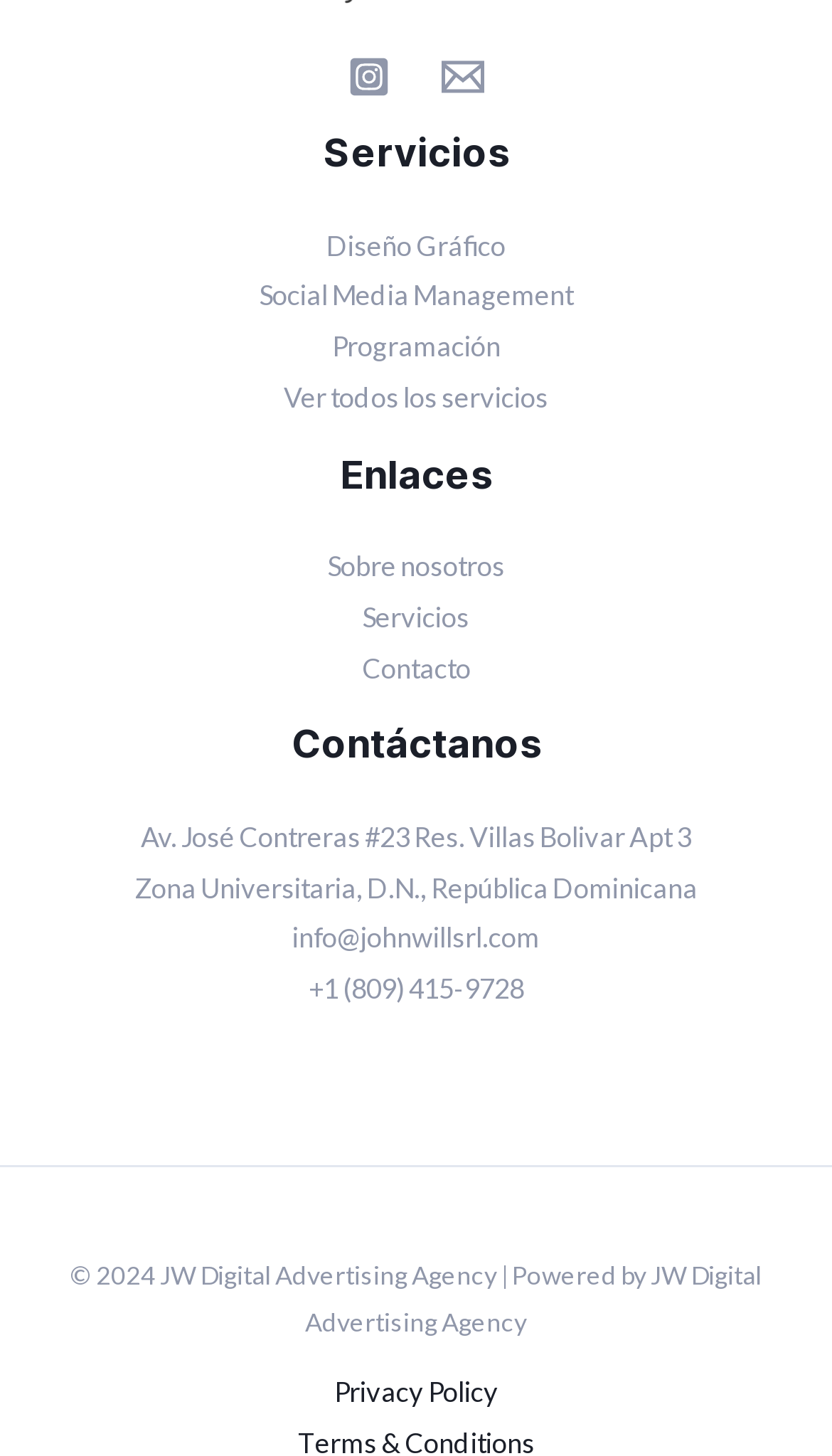Please indicate the bounding box coordinates of the element's region to be clicked to achieve the instruction: "View Cart". Provide the coordinates as four float numbers between 0 and 1, i.e., [left, top, right, bottom].

None